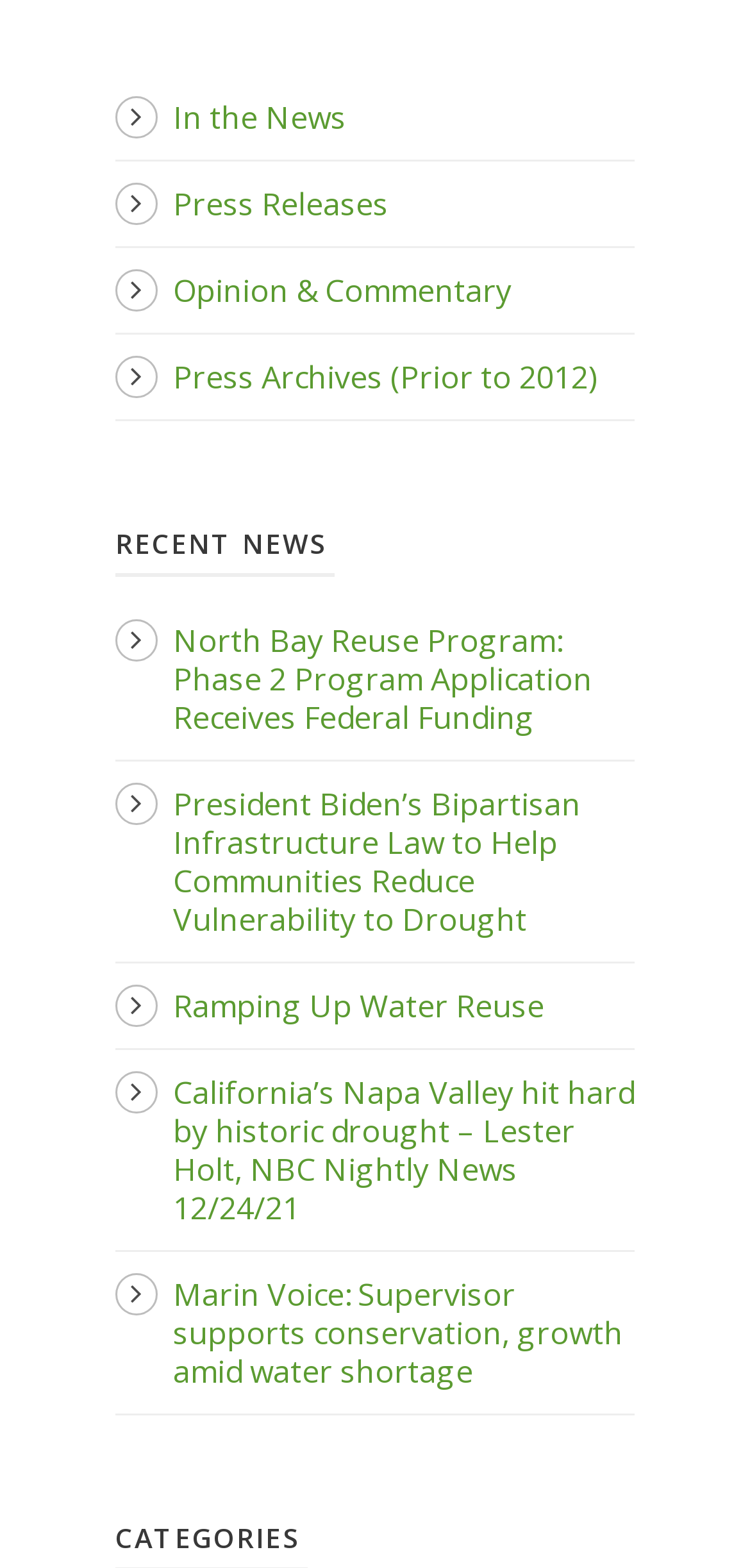Pinpoint the bounding box coordinates of the area that should be clicked to complete the following instruction: "access press archives". The coordinates must be given as four float numbers between 0 and 1, i.e., [left, top, right, bottom].

[0.231, 0.227, 0.797, 0.254]